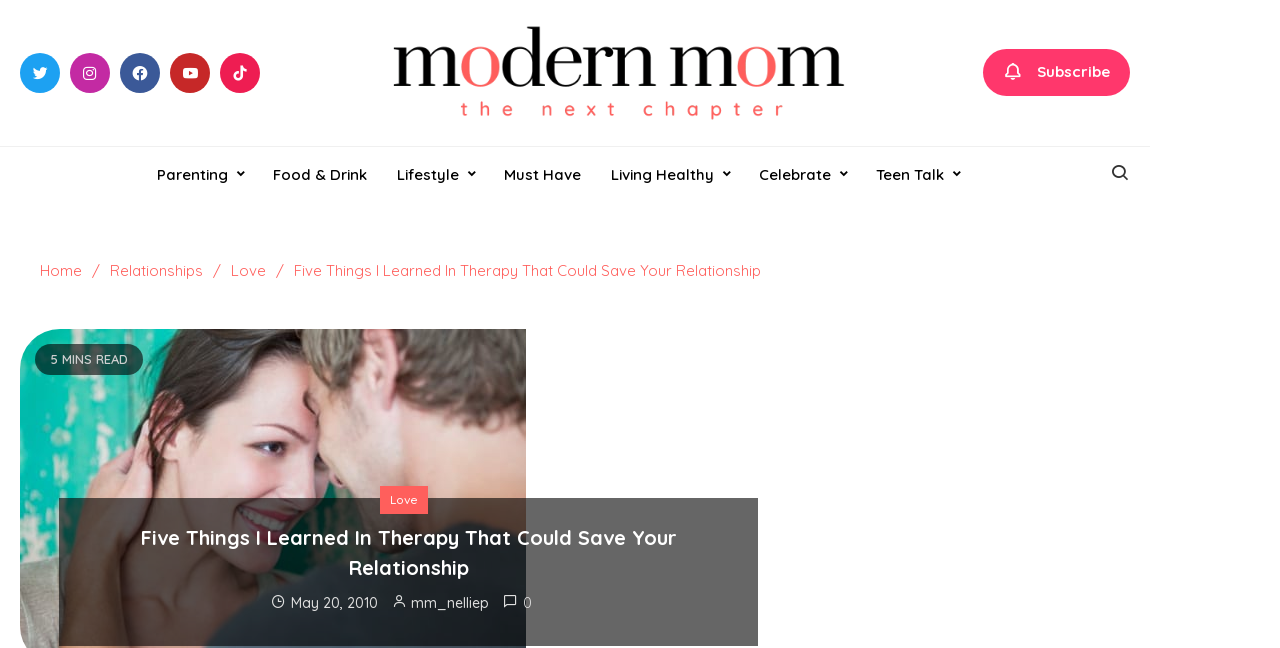Identify the bounding box coordinates for the region of the element that should be clicked to carry out the instruction: "Navigate to the Relationships page". The bounding box coordinates should be four float numbers between 0 and 1, i.e., [left, top, right, bottom].

[0.086, 0.403, 0.159, 0.432]